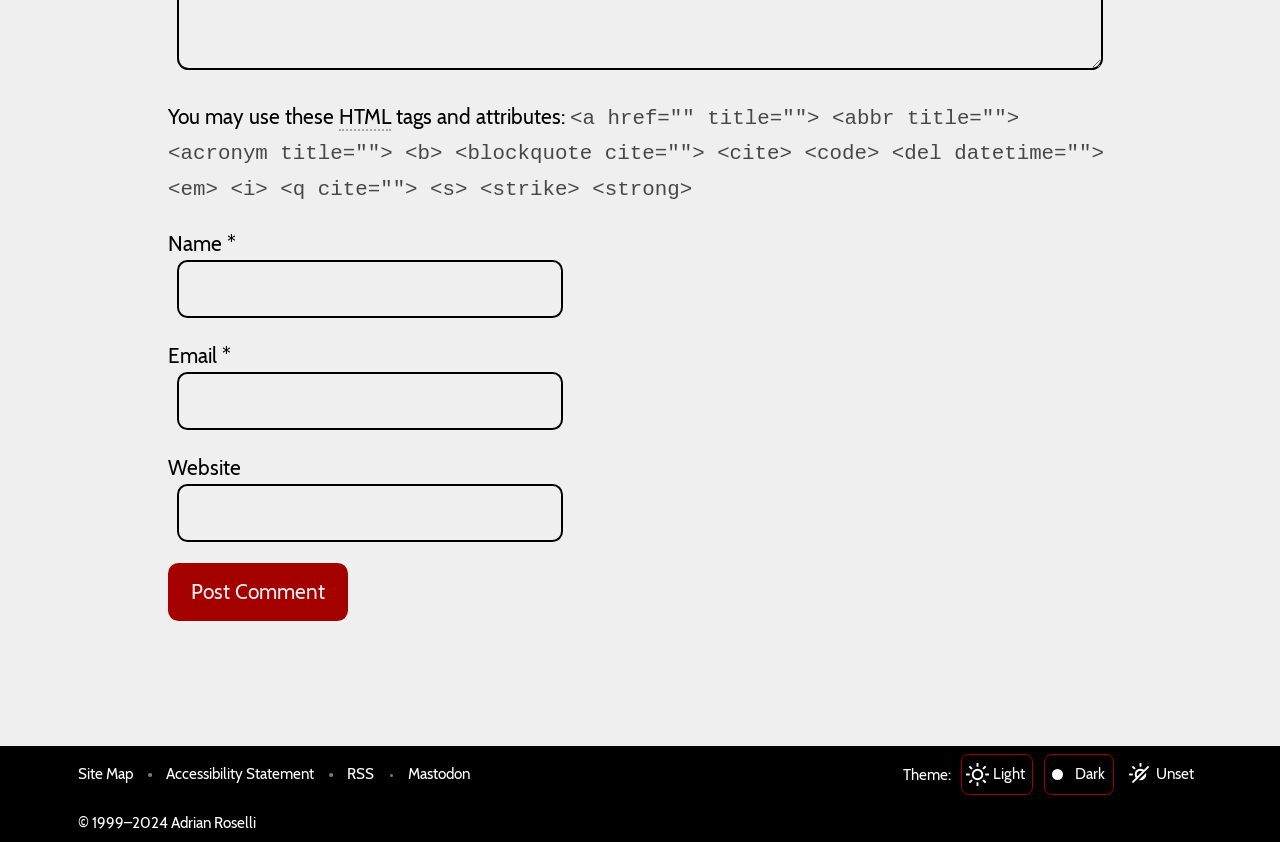Please specify the bounding box coordinates of the clickable region to carry out the following instruction: "Click the Post Comment button". The coordinates should be four float numbers between 0 and 1, in the format [left, top, right, bottom].

[0.131, 0.669, 0.272, 0.738]